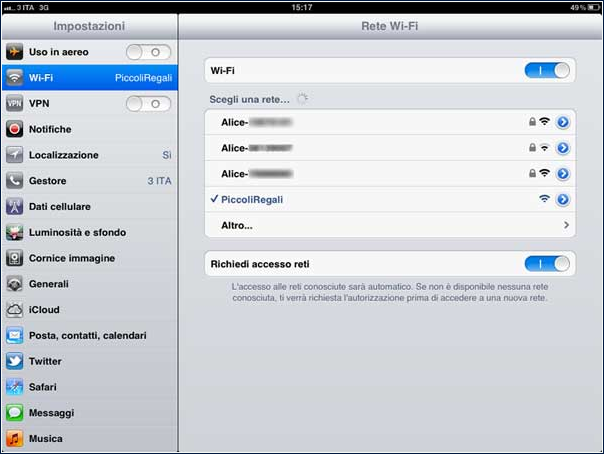Provide a brief response to the question using a single word or phrase: 
Are there other nearby networks available?

Yes